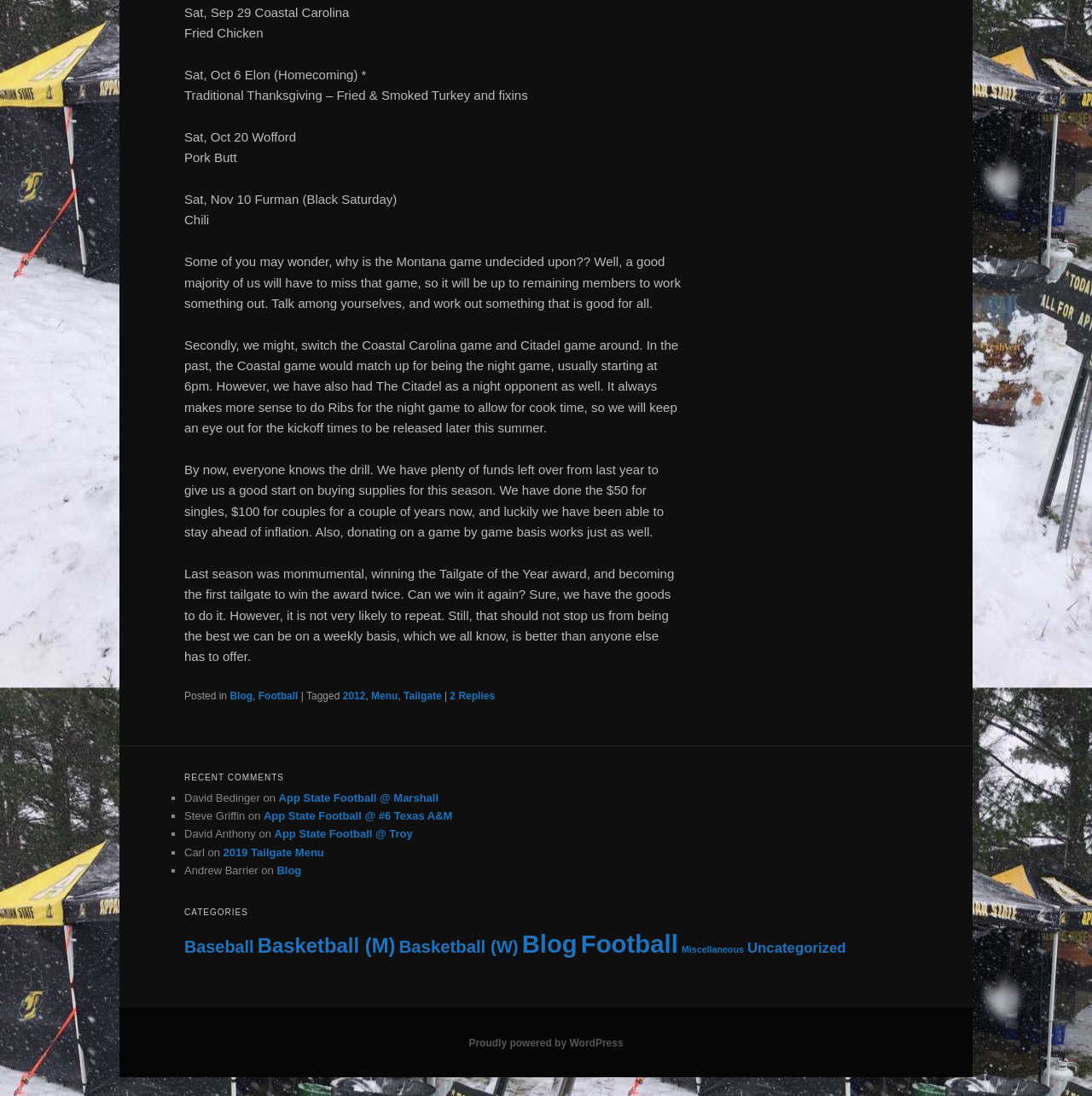Please locate the bounding box coordinates of the element that should be clicked to achieve the given instruction: "Click on the '2 Replies' link".

[0.412, 0.63, 0.453, 0.641]